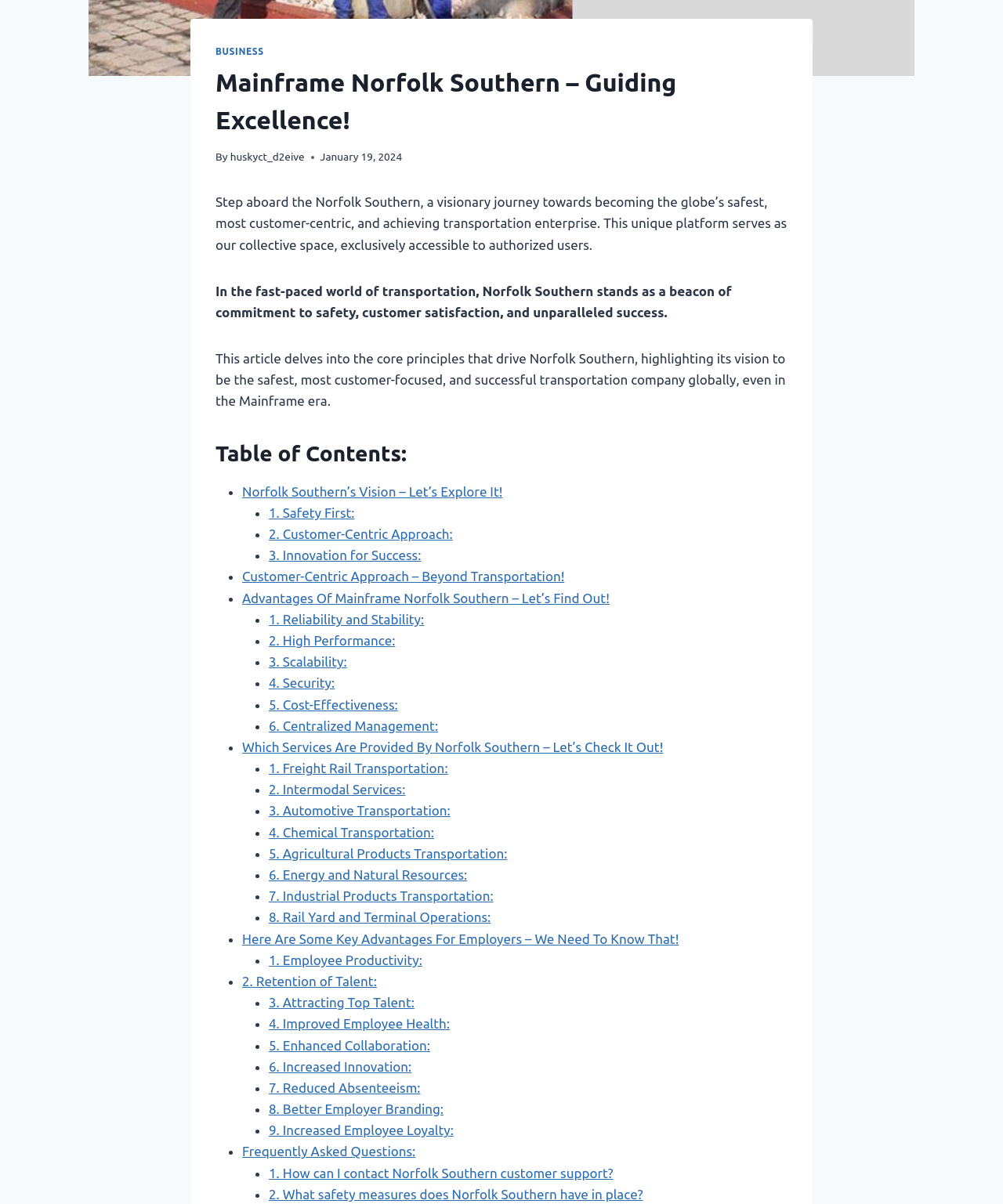Identify the bounding box coordinates for the UI element described as: "6. Energy and Natural Resources:". The coordinates should be provided as four floats between 0 and 1: [left, top, right, bottom].

[0.268, 0.72, 0.466, 0.733]